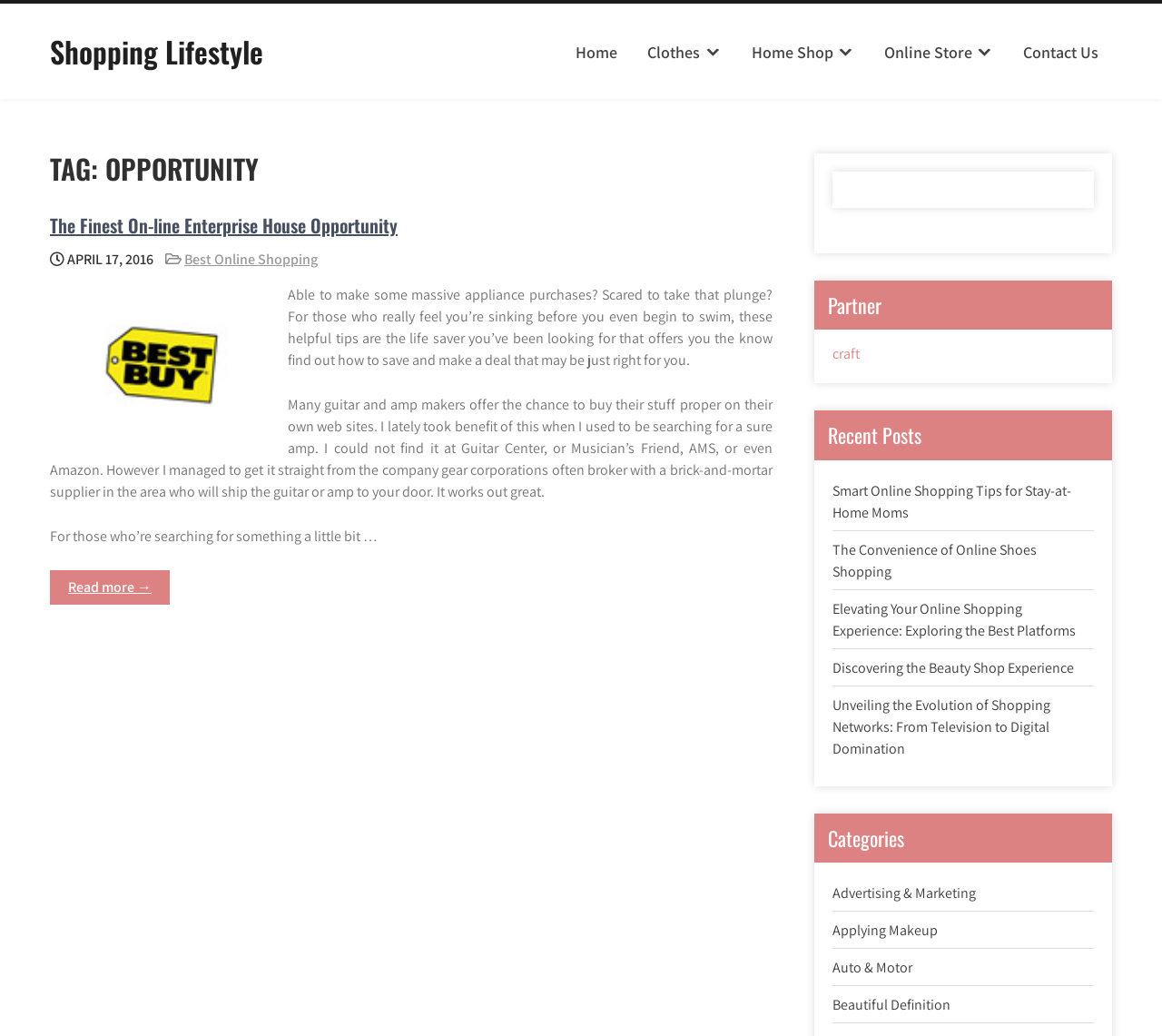How many images are there in the first article?
Based on the image, respond with a single word or phrase.

1